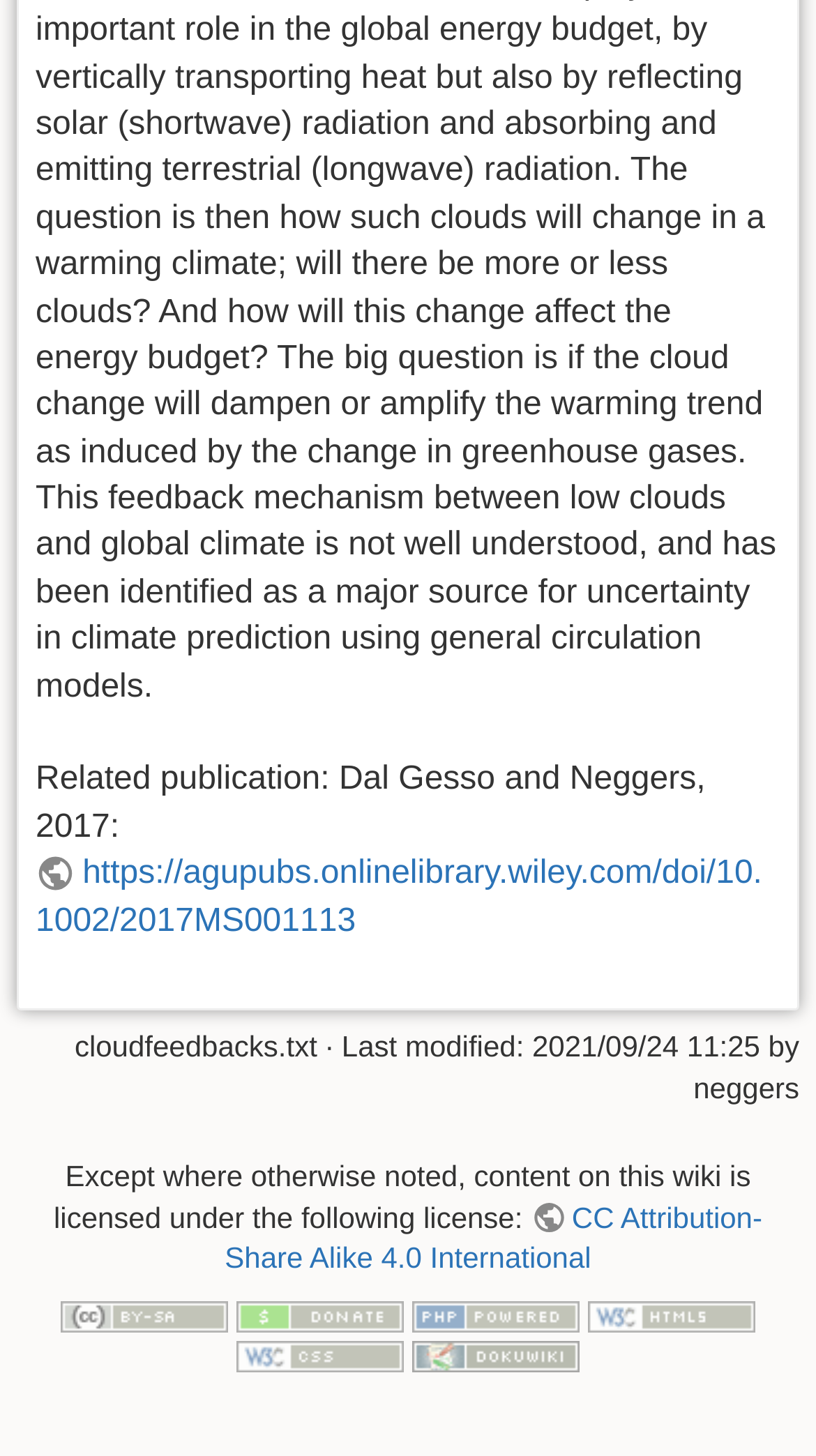Find the bounding box of the UI element described as follows: "CC Attribution-Share Alike 4.0 International".

[0.275, 0.824, 0.934, 0.875]